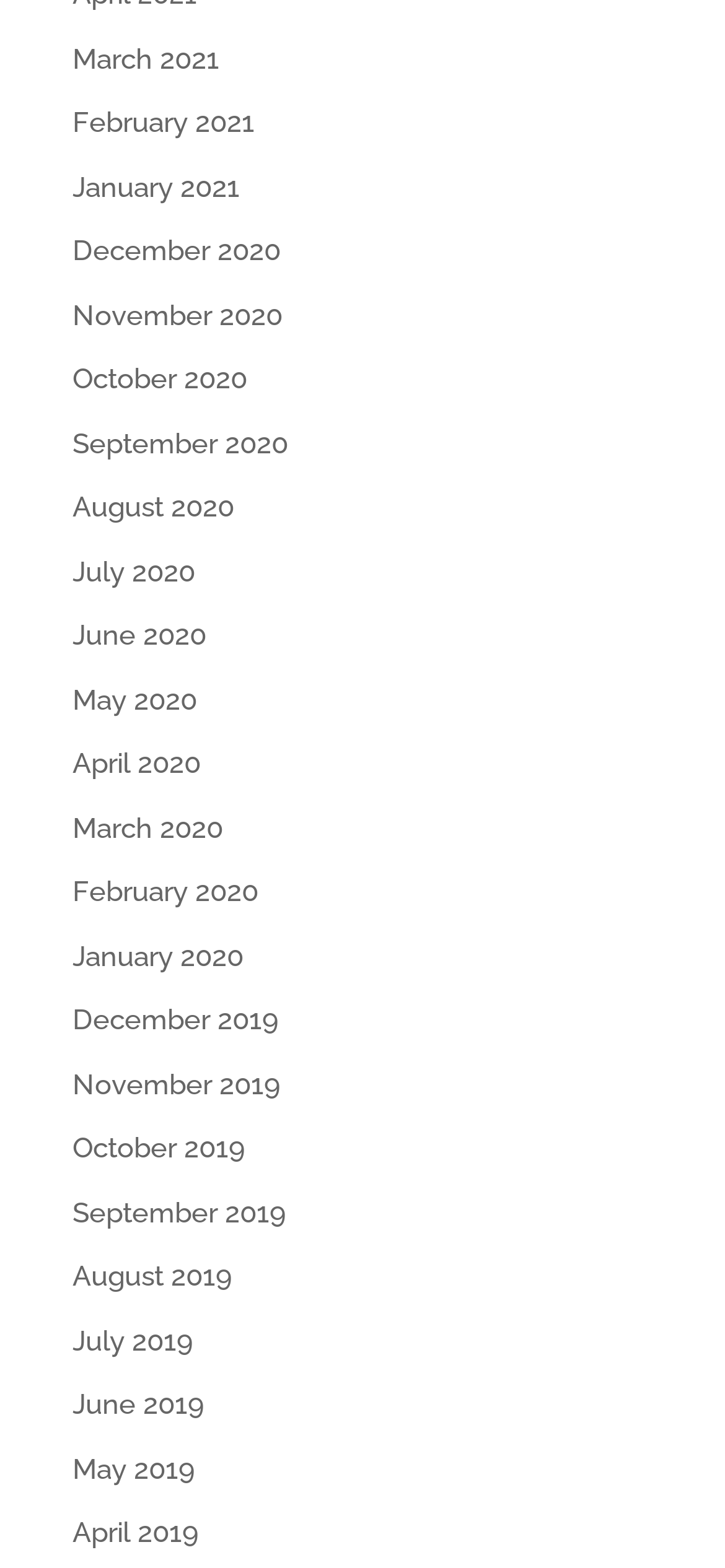Could you determine the bounding box coordinates of the clickable element to complete the instruction: "browse June 2020"? Provide the coordinates as four float numbers between 0 and 1, i.e., [left, top, right, bottom].

[0.1, 0.395, 0.285, 0.416]